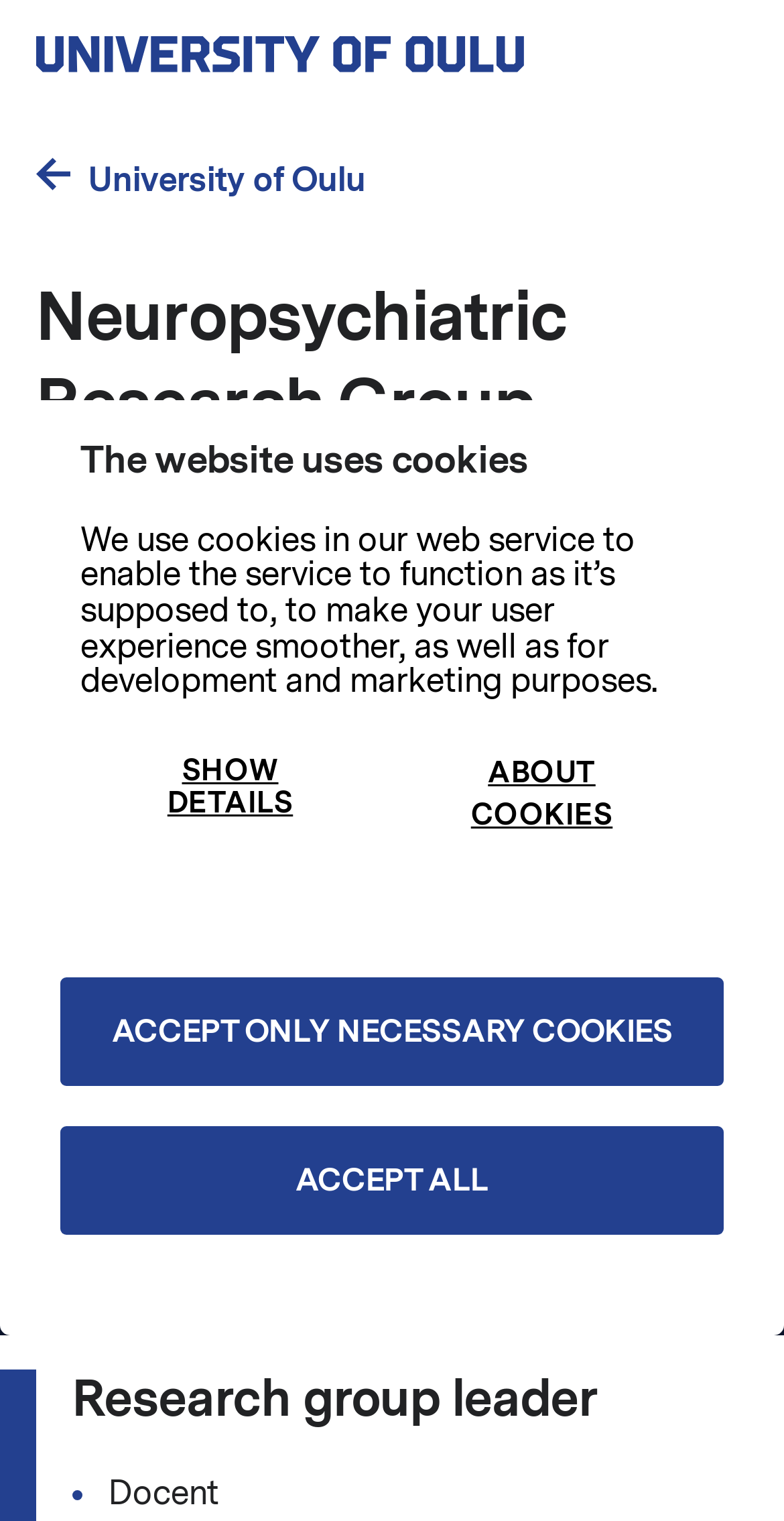Please find the bounding box coordinates of the clickable region needed to complete the following instruction: "Switch language". The bounding box coordinates must consist of four float numbers between 0 and 1, i.e., [left, top, right, bottom].

[0.597, 0.759, 0.756, 0.878]